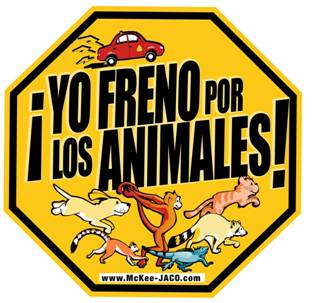What is the purpose of the community initiative?
Answer with a single word or short phrase according to what you see in the image.

Protecting wildlife and domestic animals